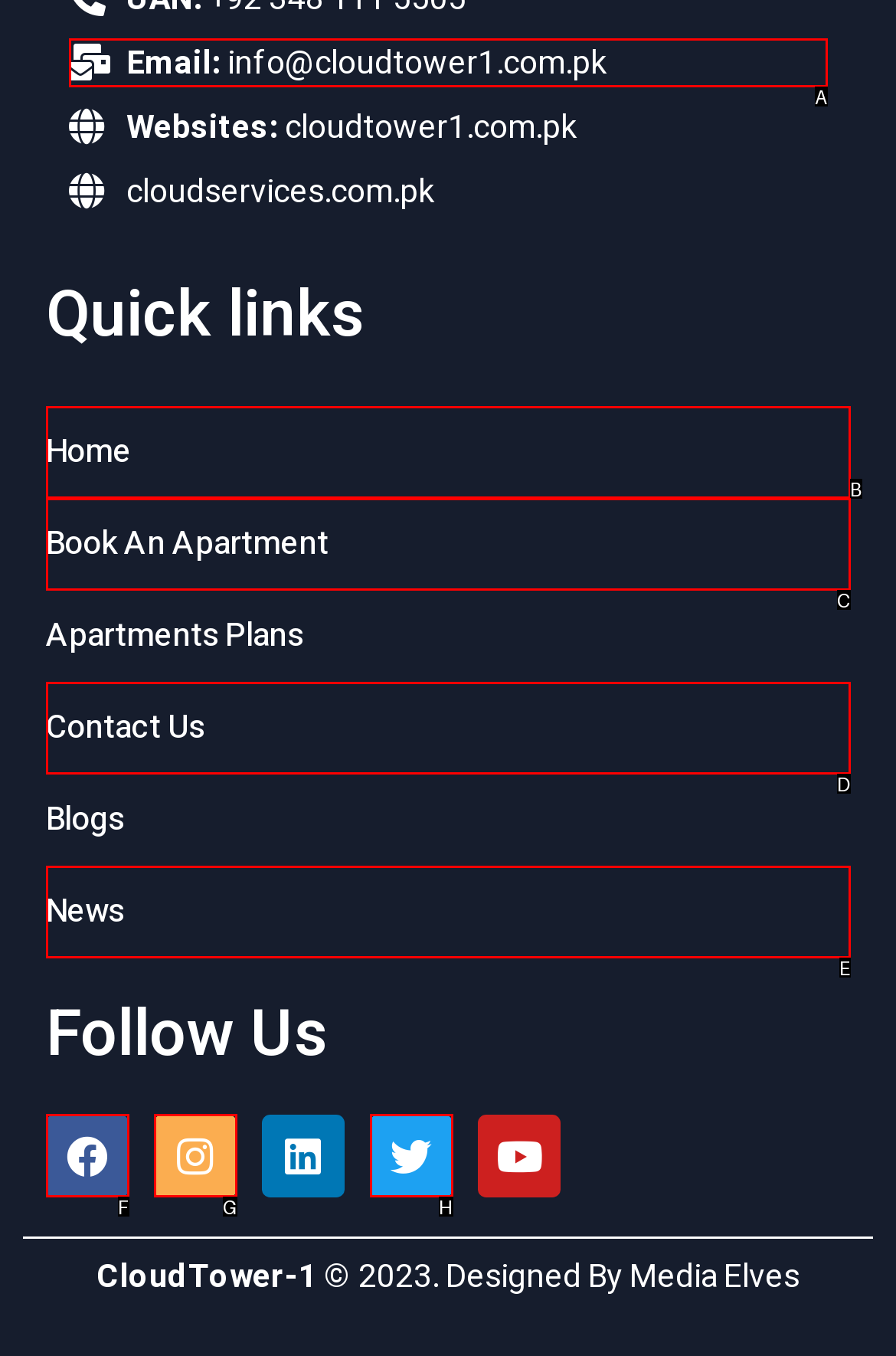Determine the HTML element that best aligns with the description: Instagram
Answer with the appropriate letter from the listed options.

G